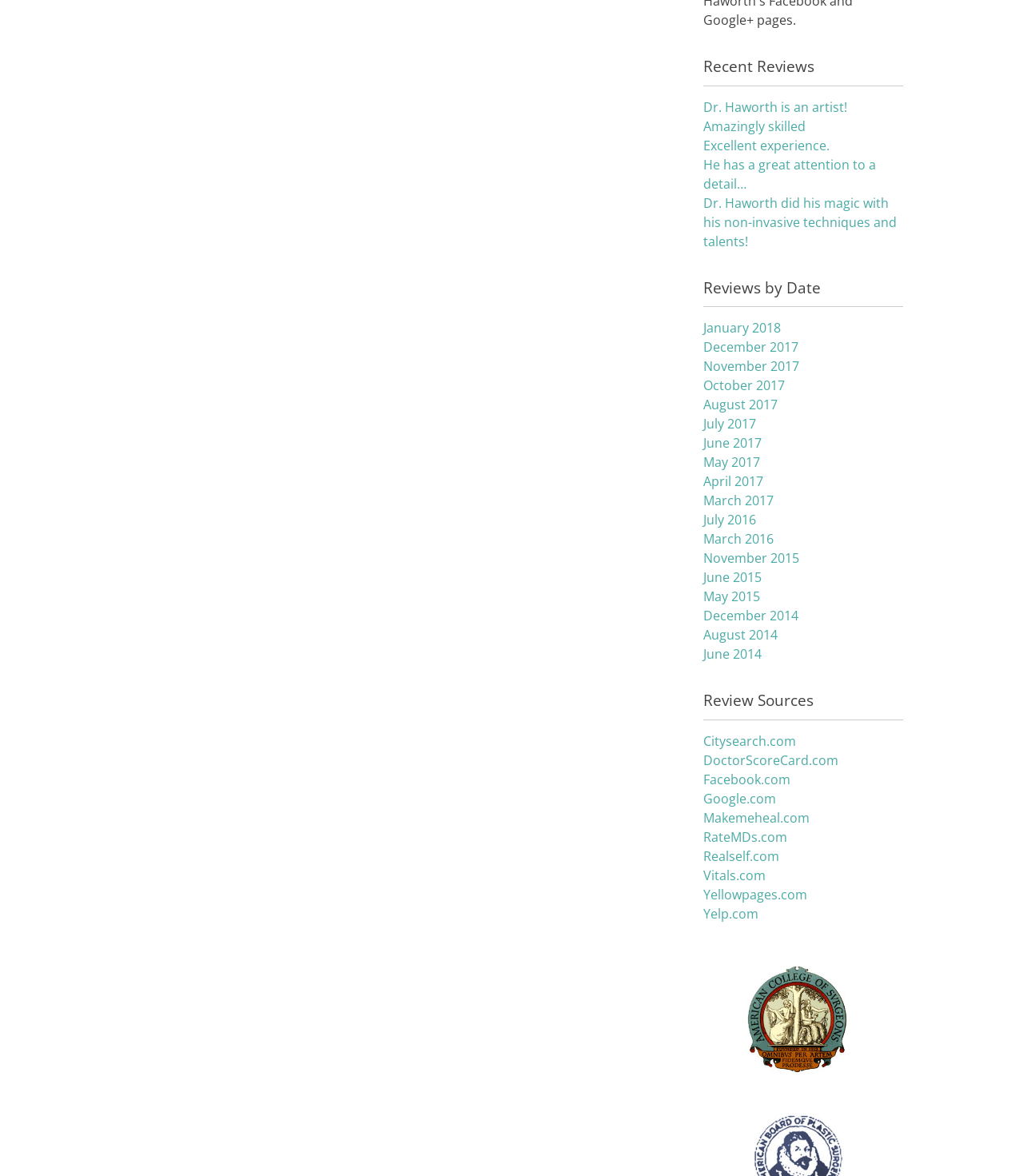Using the element description: "Realself.com", determine the bounding box coordinates. The coordinates should be in the format [left, top, right, bottom], with values between 0 and 1.

[0.688, 0.72, 0.762, 0.735]